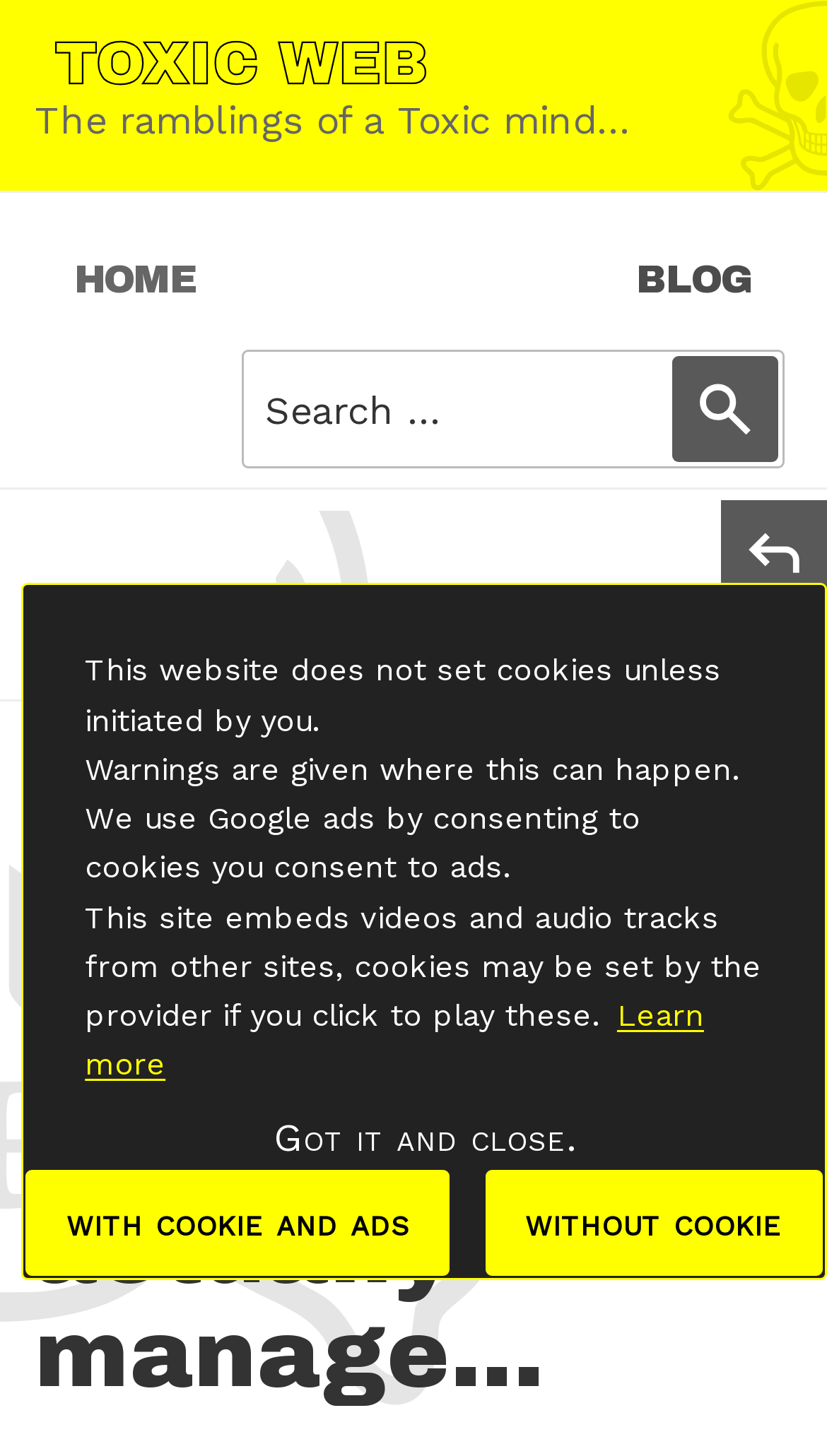Locate the bounding box coordinates of the clickable region necessary to complete the following instruction: "Click on the 'reply' link". Provide the coordinates in the format of four float numbers between 0 and 1, i.e., [left, top, right, bottom].

[0.872, 0.343, 1.0, 0.416]